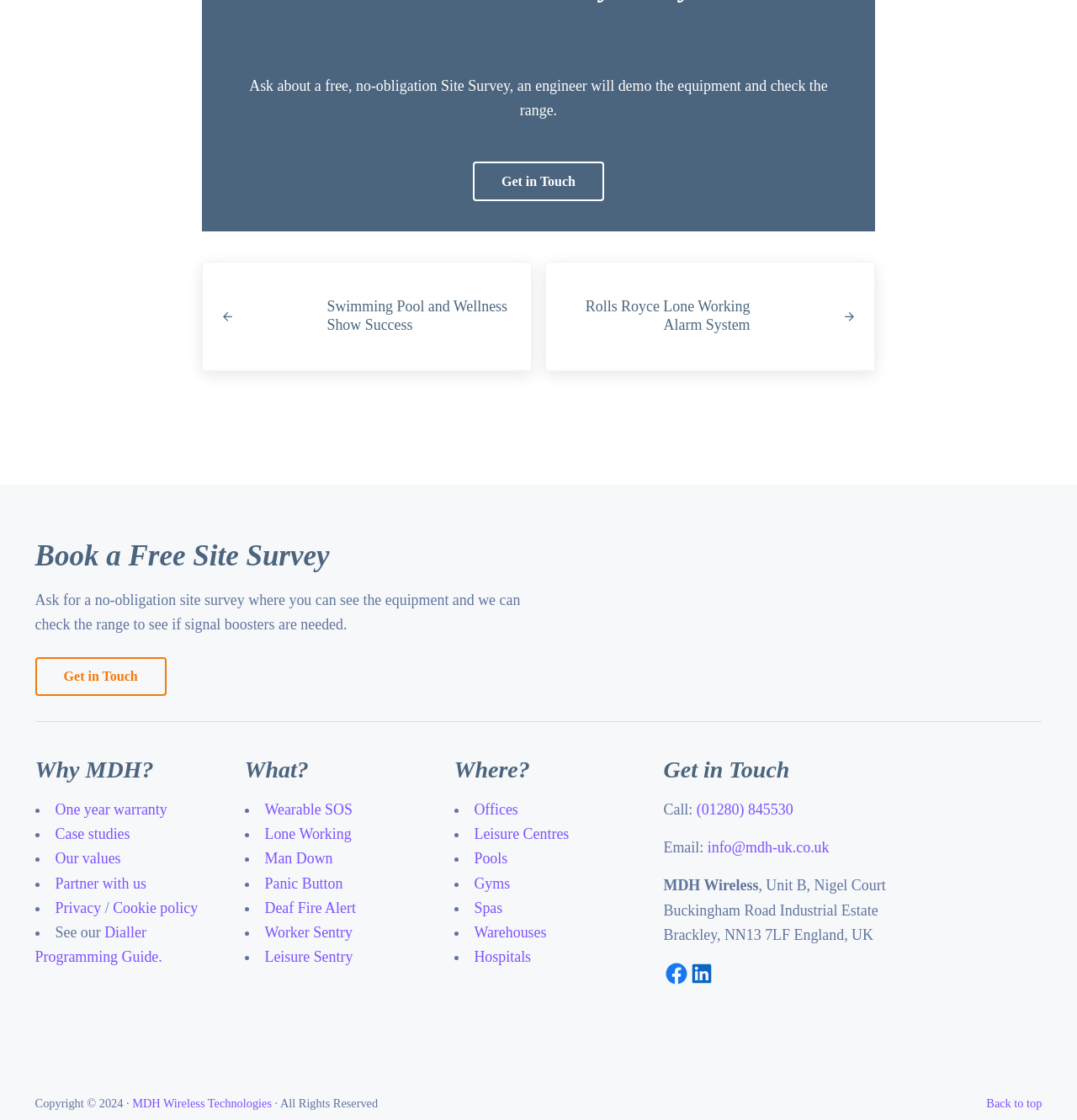Identify the bounding box coordinates for the UI element that matches this description: "MDH Wireless Technologies".

[0.123, 0.979, 0.252, 0.991]